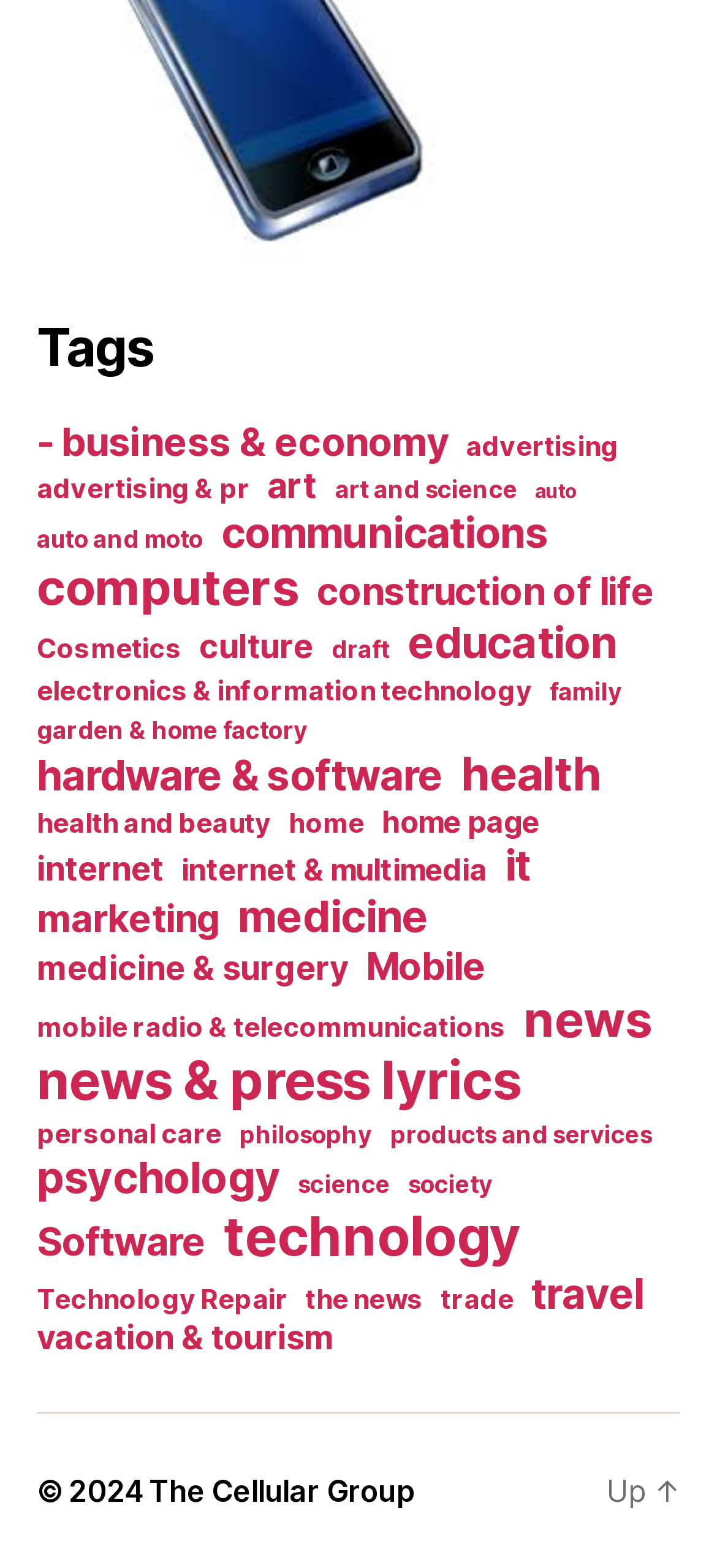Specify the bounding box coordinates of the area to click in order to execute this command: 'Click on the 'business & economy' tag'. The coordinates should consist of four float numbers ranging from 0 to 1, and should be formatted as [left, top, right, bottom].

[0.051, 0.266, 0.625, 0.296]